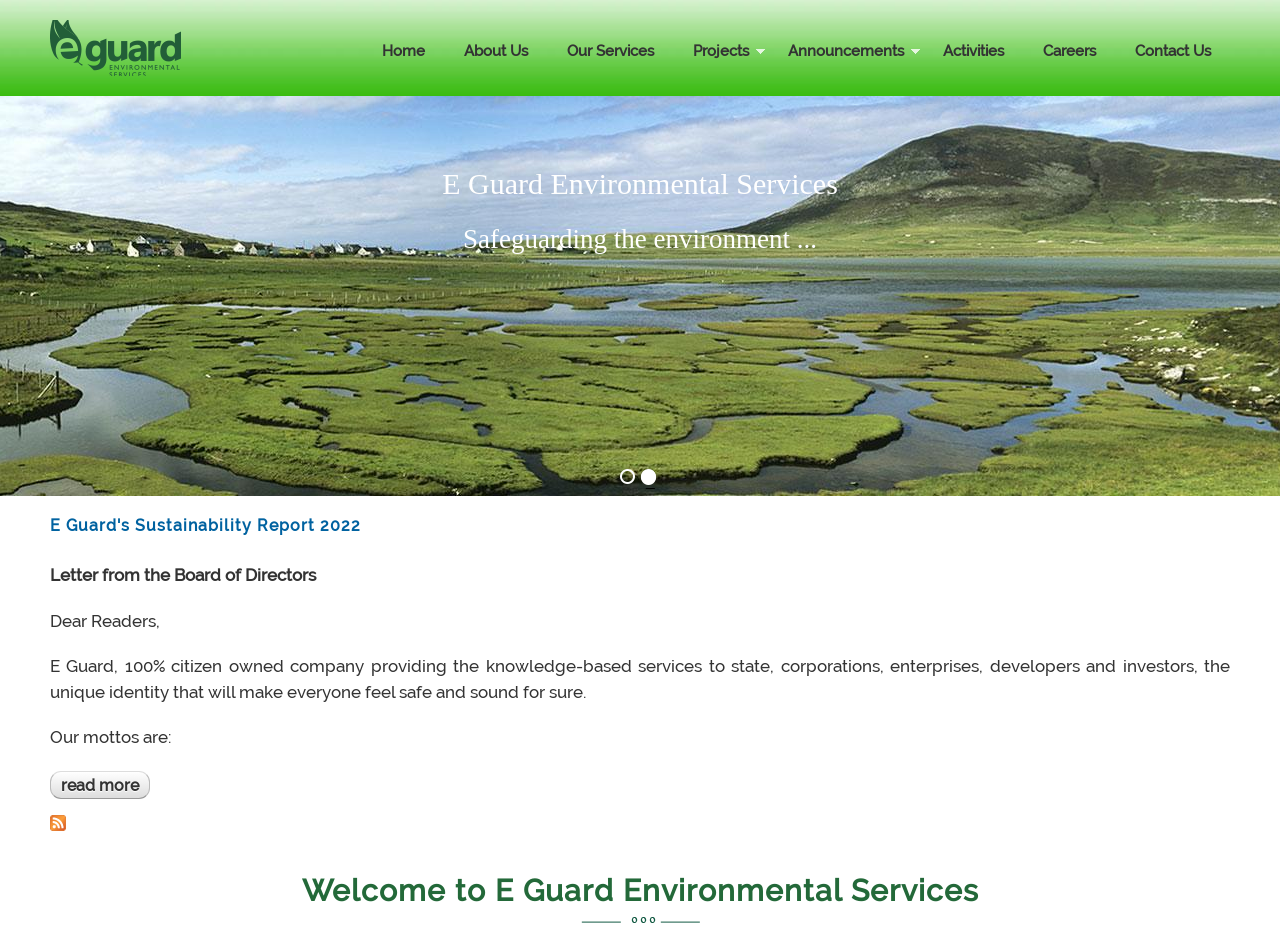What is the motto of the company?
Answer the question in as much detail as possible.

The text 'Our mottos are:' is present, but the actual mottos are not specified, so I couldn't determine the motto of the company.